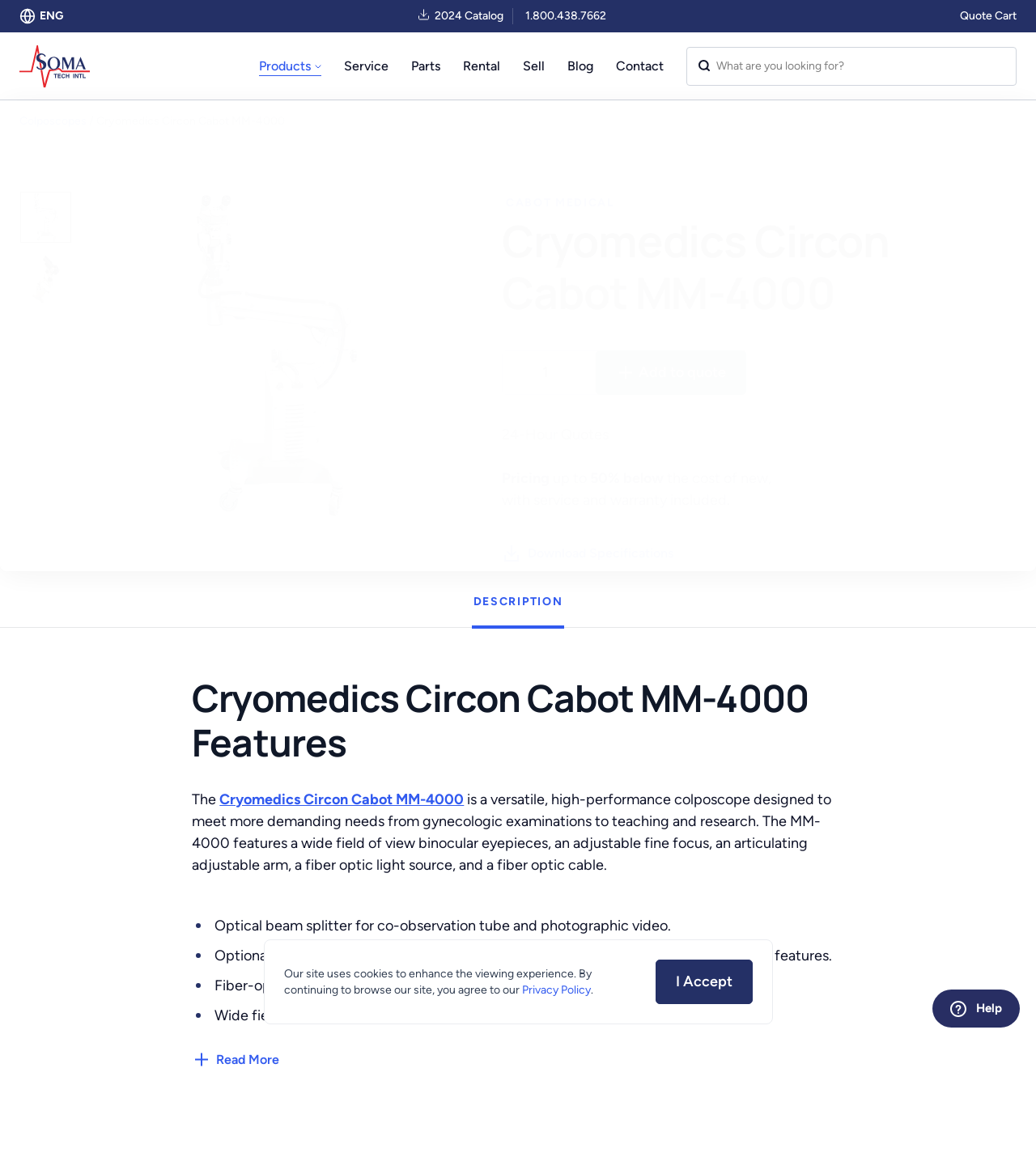Please find the main title text of this webpage.

Cryomedics Circon Cabot MM-4000